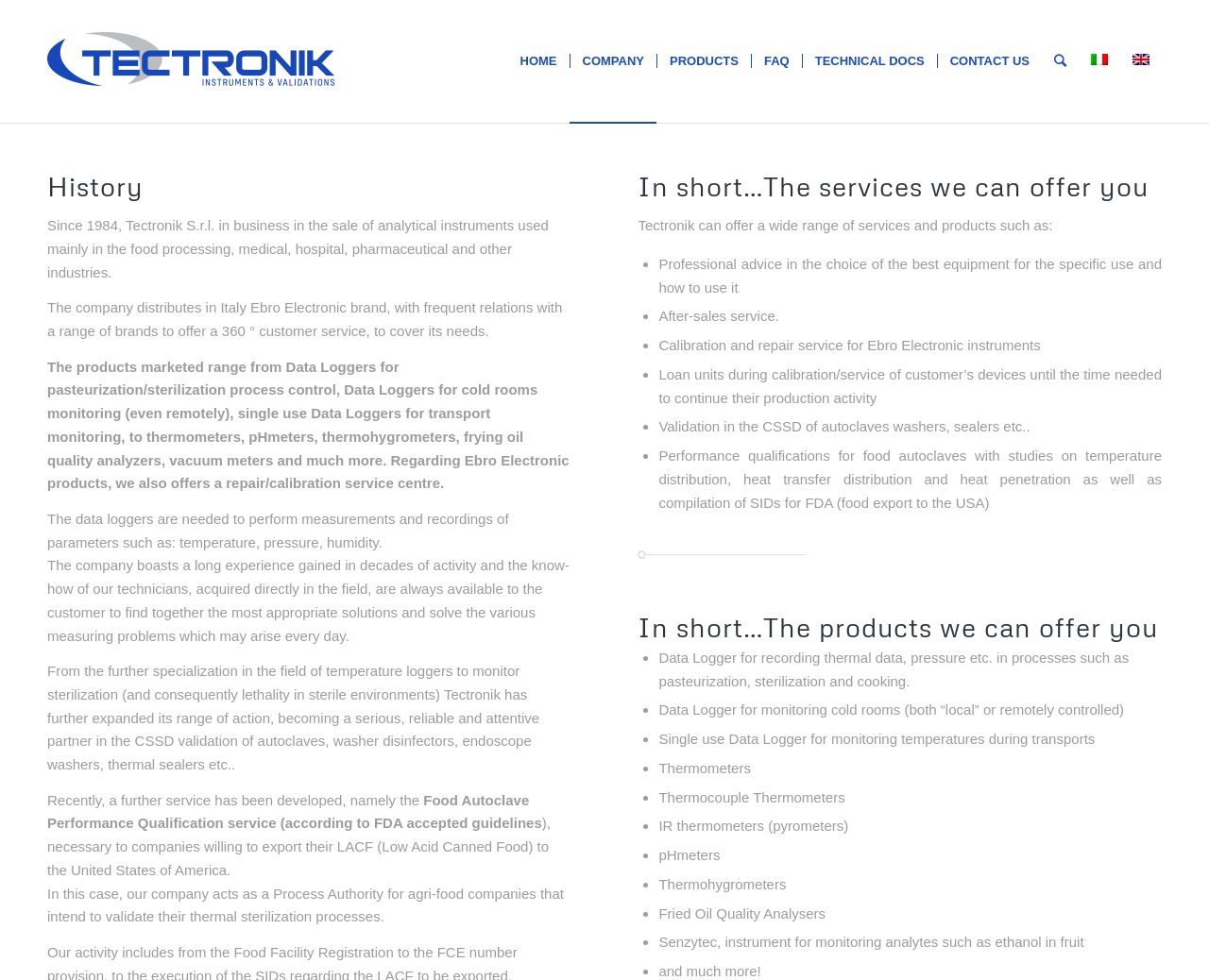Give the bounding box coordinates for the element described by: "Information Technology".

None